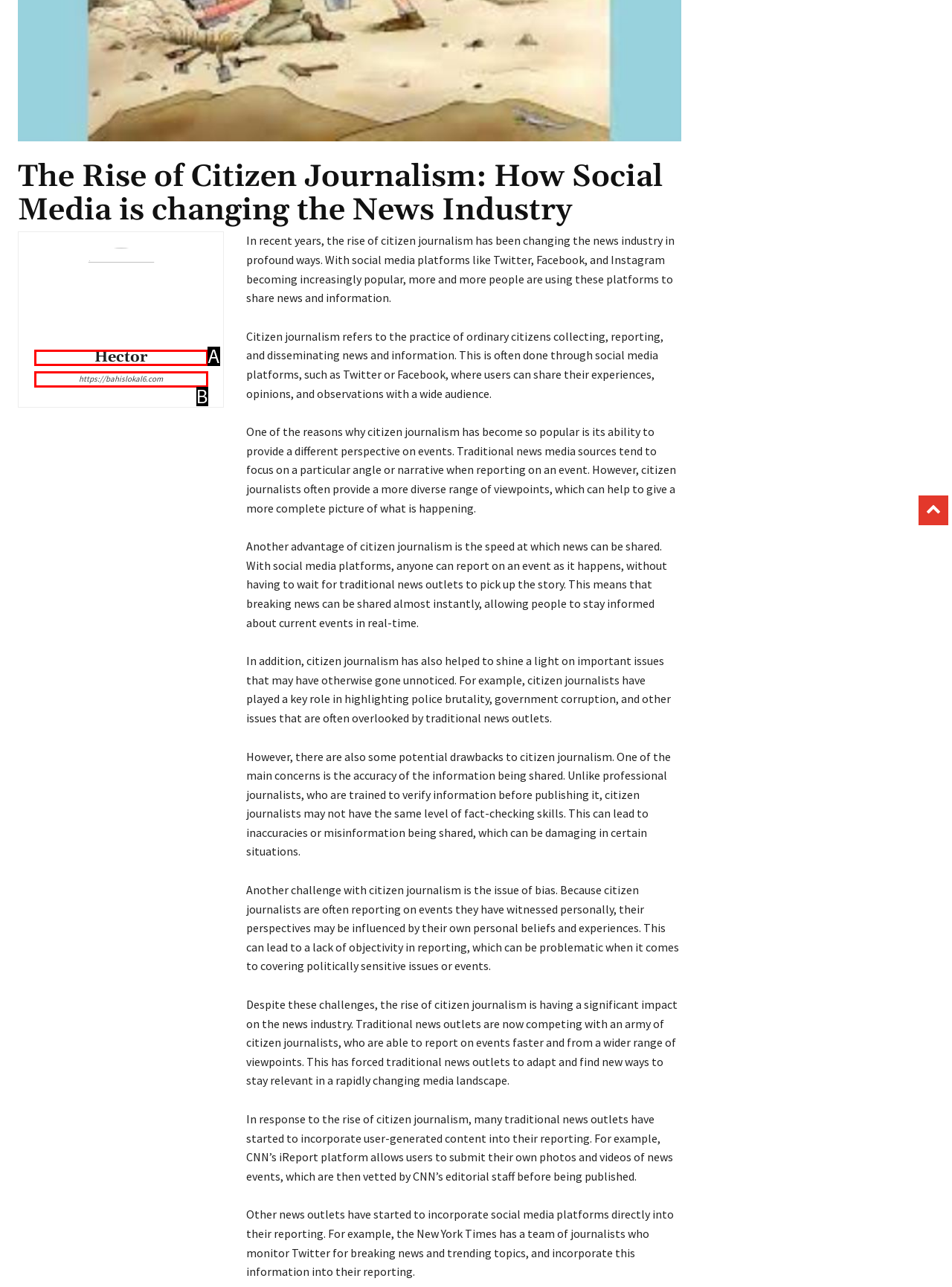Using the description: Hector
Identify the letter of the corresponding UI element from the choices available.

A